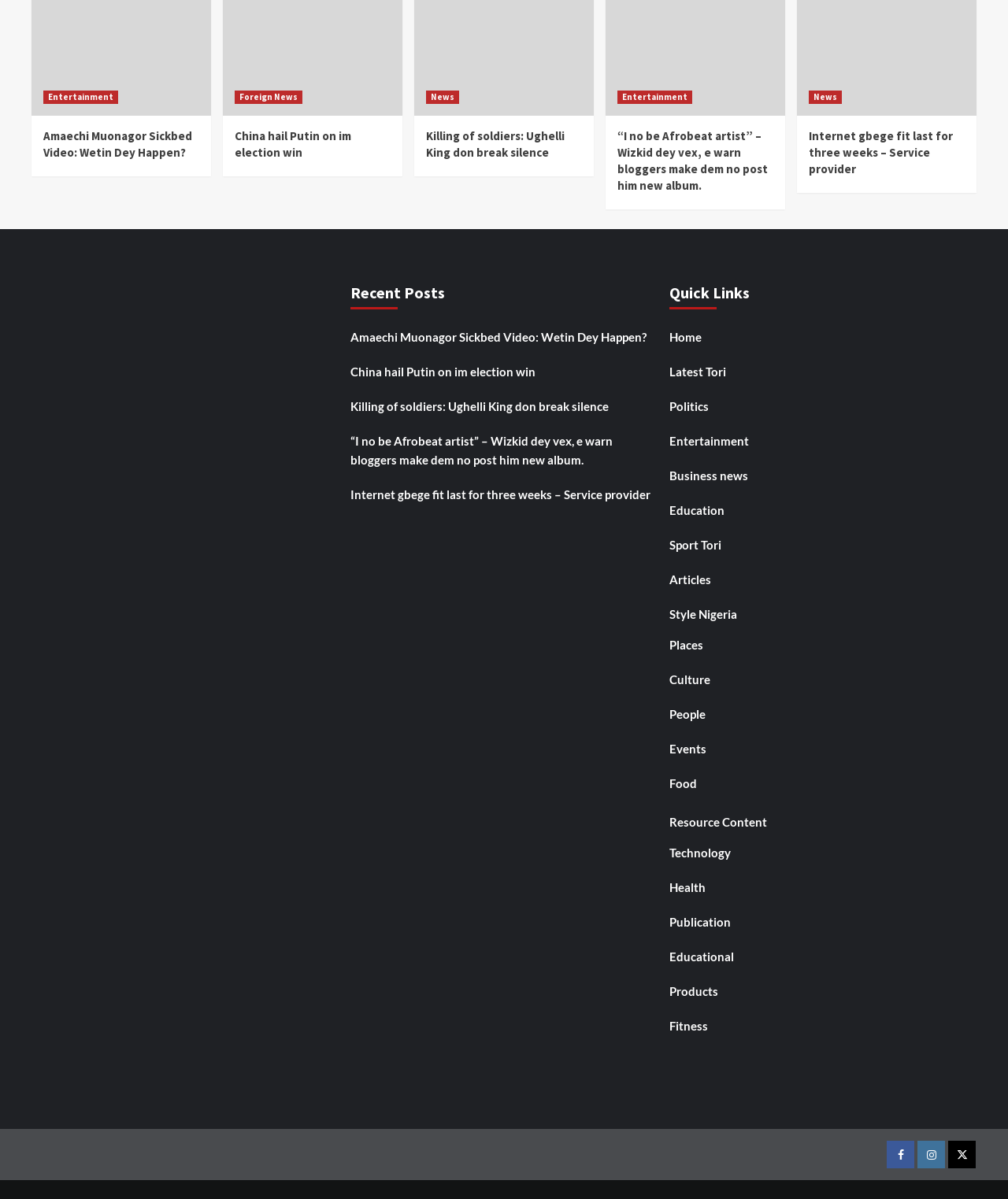Indicate the bounding box coordinates of the clickable region to achieve the following instruction: "Read about Amaechi Muonagor Sickbed Video."

[0.043, 0.107, 0.191, 0.134]